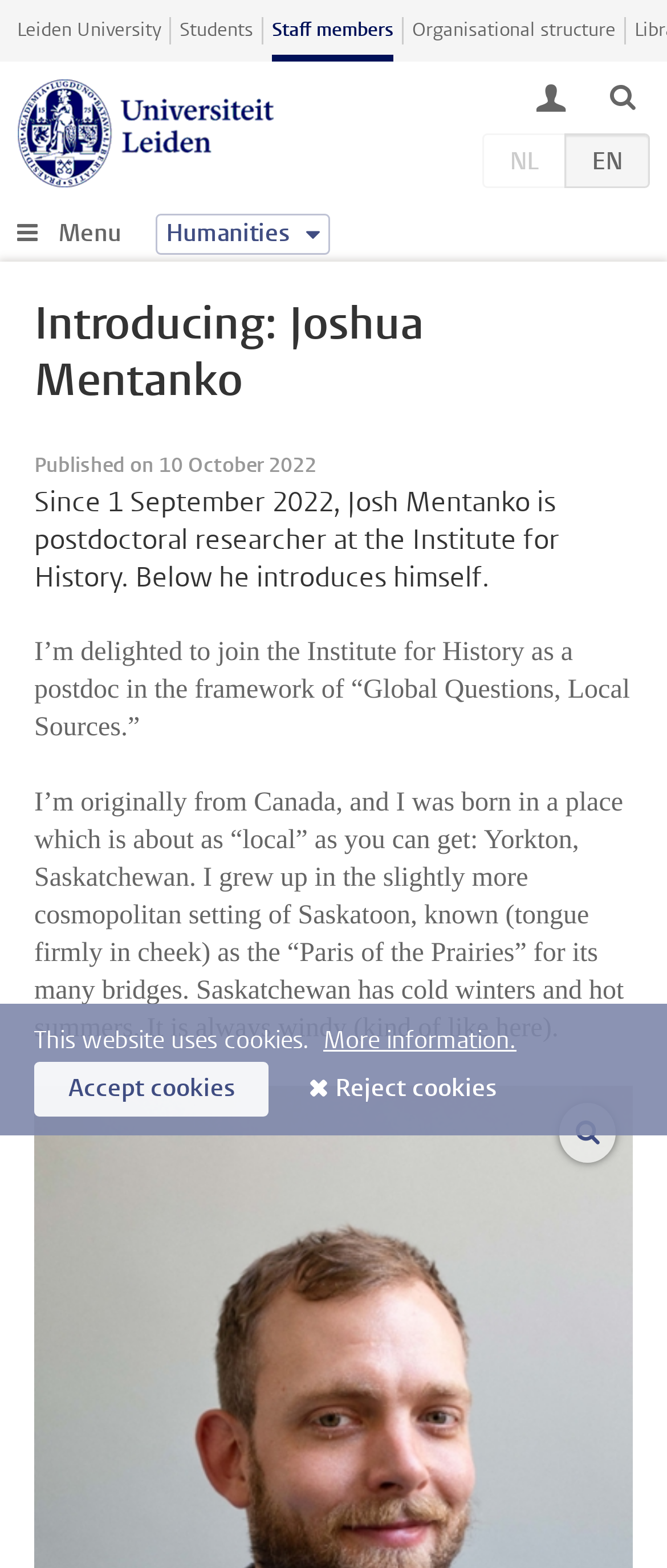Where is Joshua Mentanko from?
Using the information from the image, provide a comprehensive answer to the question.

According to the webpage content, Joshua Mentanko mentions that he is originally from Canada, specifically from Yorkton, Saskatchewan.